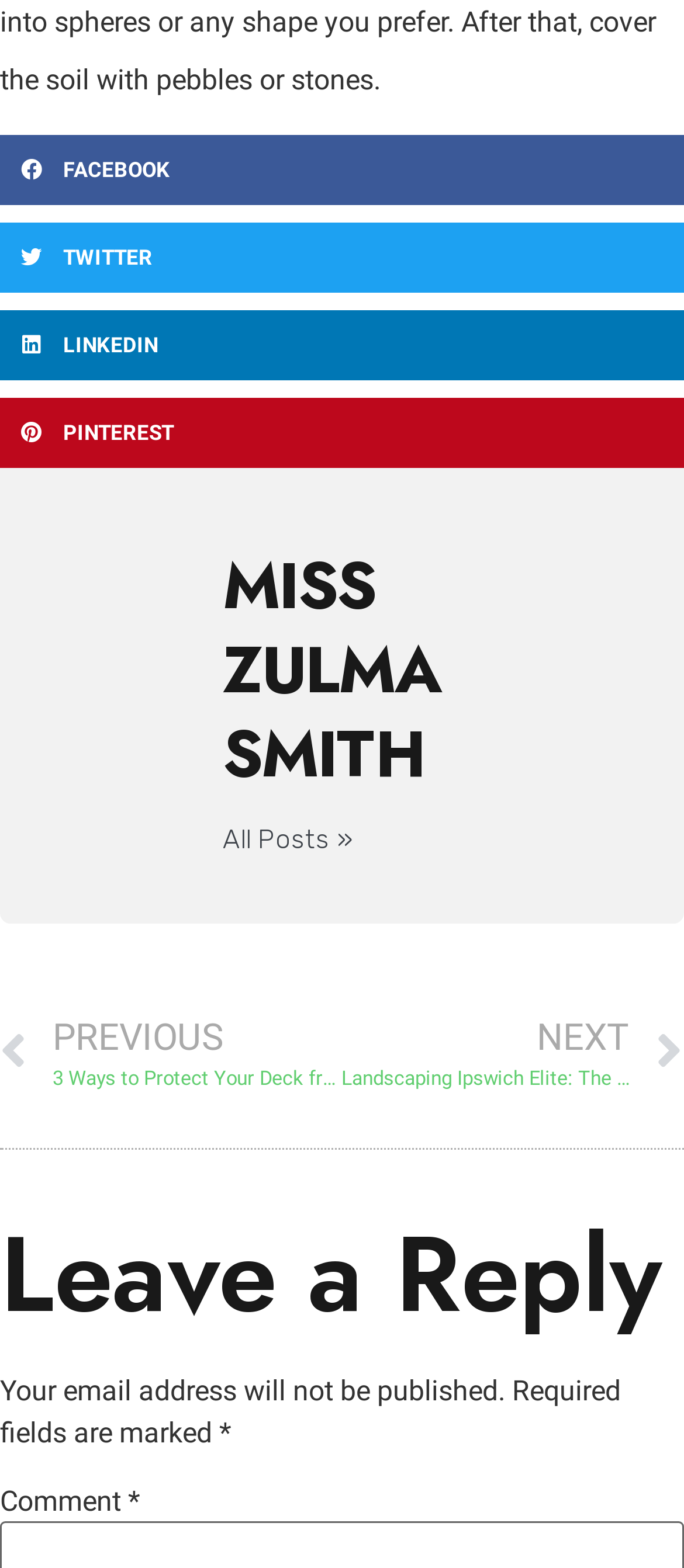Please specify the bounding box coordinates in the format (top-left x, top-left y, bottom-right x, bottom-right y), with values ranging from 0 to 1. Identify the bounding box for the UI component described as follows: Facebook

[0.0, 0.087, 1.0, 0.131]